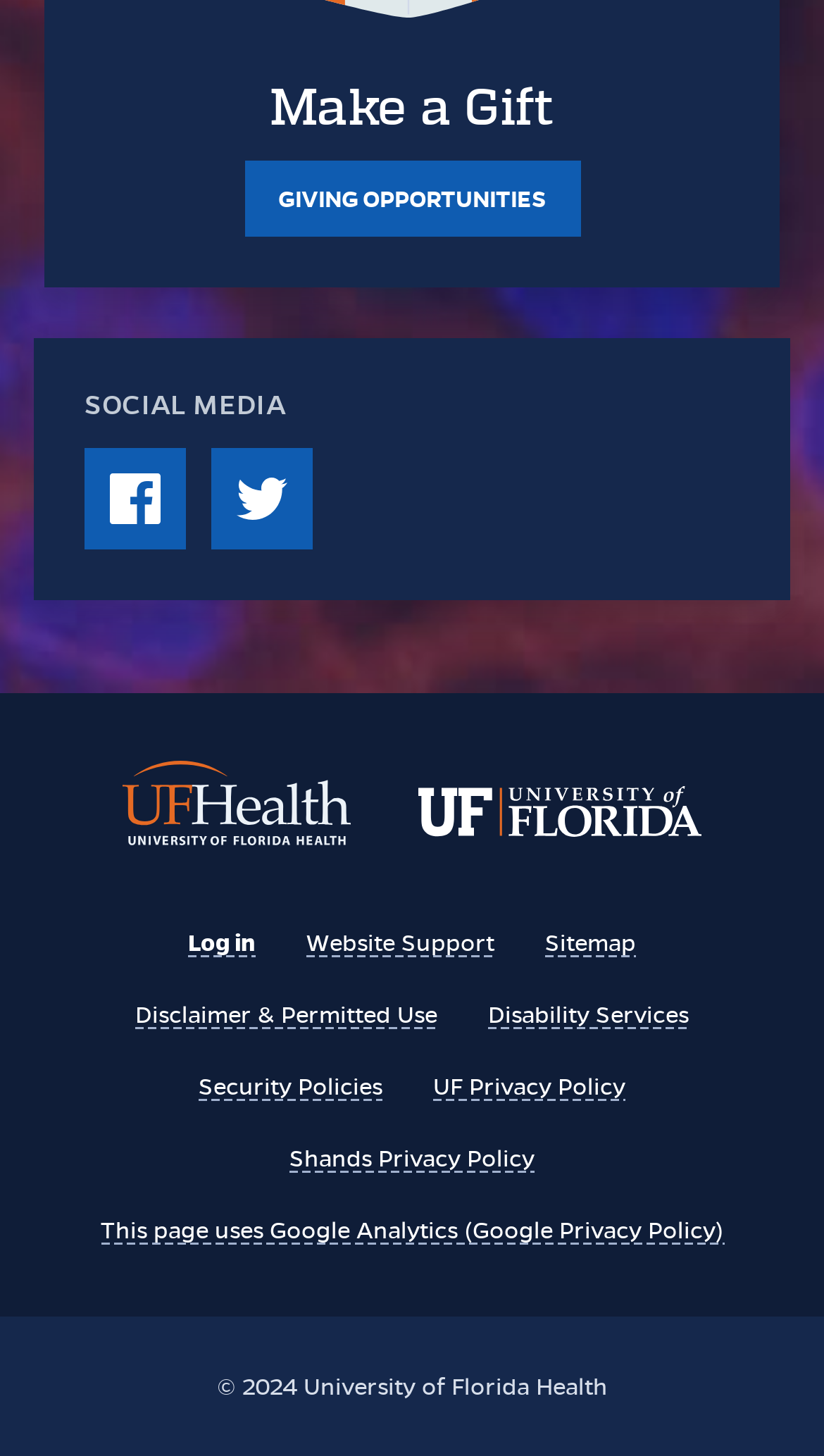Provide a short answer using a single word or phrase for the following question: 
How many social media links are available?

2